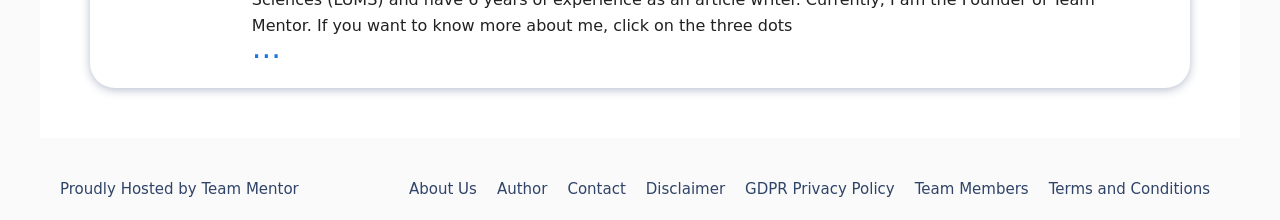Identify the bounding box coordinates for the element that needs to be clicked to fulfill this instruction: "go to about us page". Provide the coordinates in the format of four float numbers between 0 and 1: [left, top, right, bottom].

[0.32, 0.818, 0.373, 0.9]